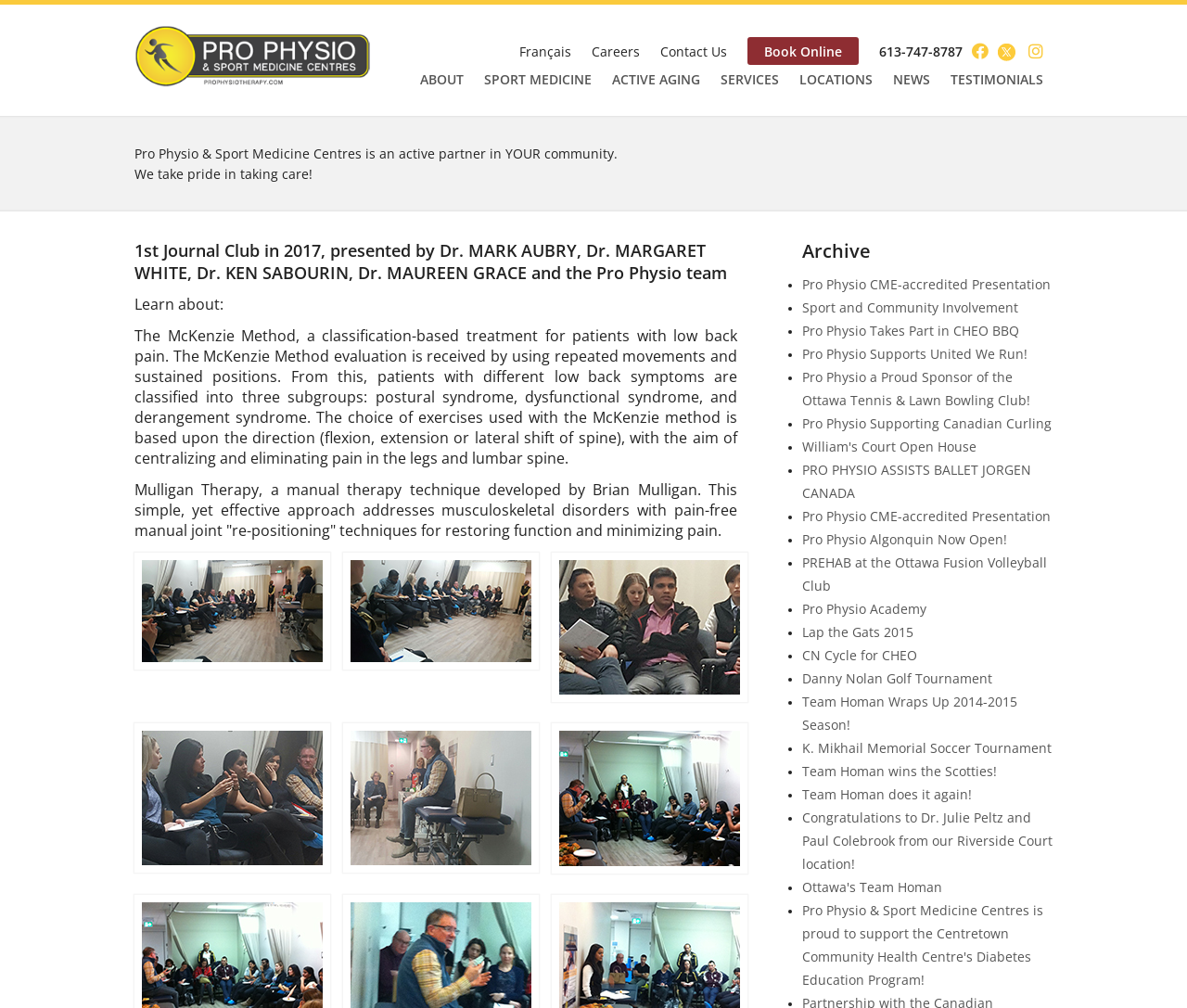Locate the bounding box coordinates of the area where you should click to accomplish the instruction: "Contact Pro Physio & Sport Medicine Centres".

[0.556, 0.037, 0.612, 0.069]